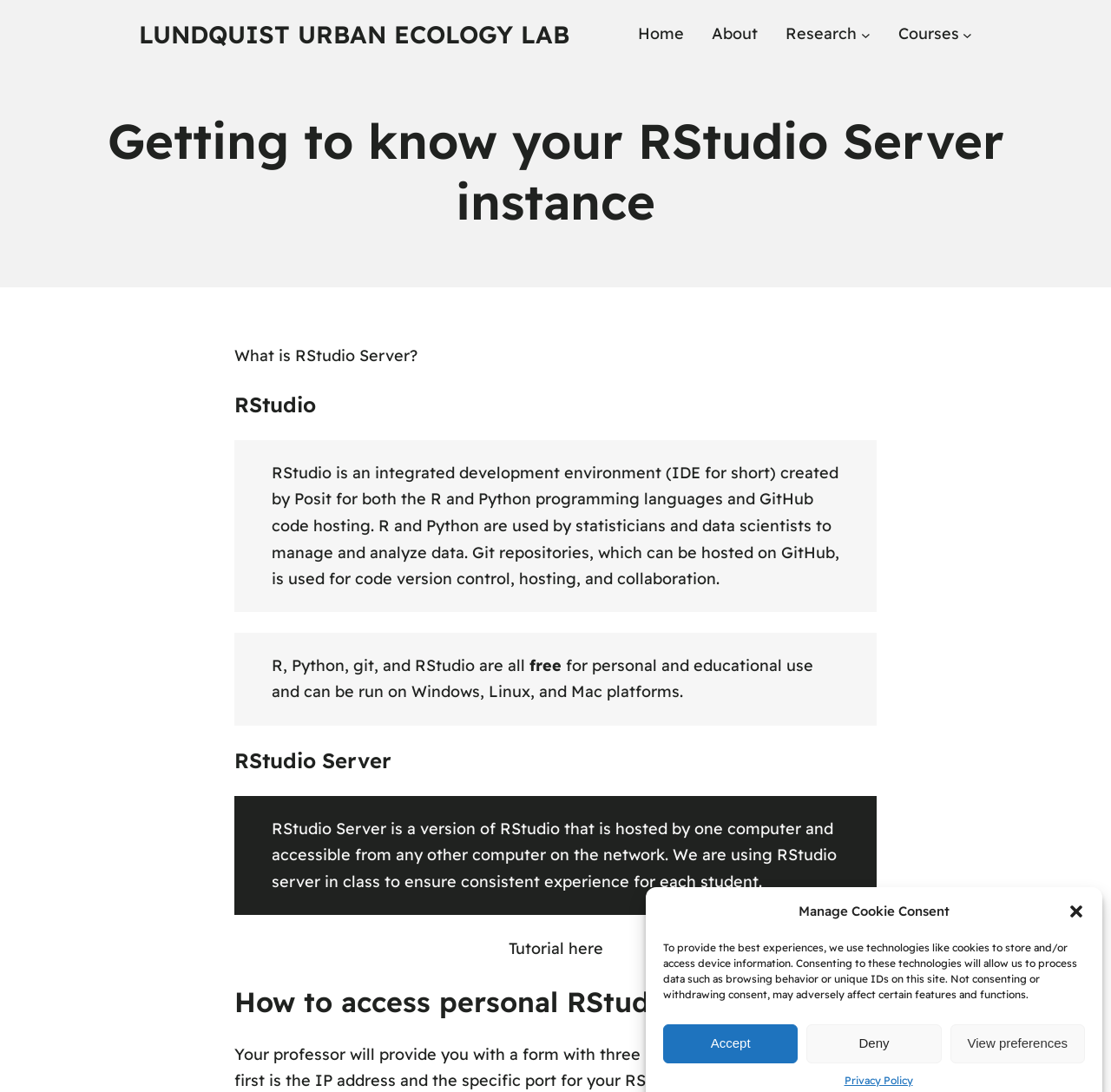What is RStudio?
Refer to the image and give a detailed response to the question.

I found the answer by reading the text under the heading 'RStudio' which states 'RStudio is an integrated development environment (IDE for short) created by Posit...'.